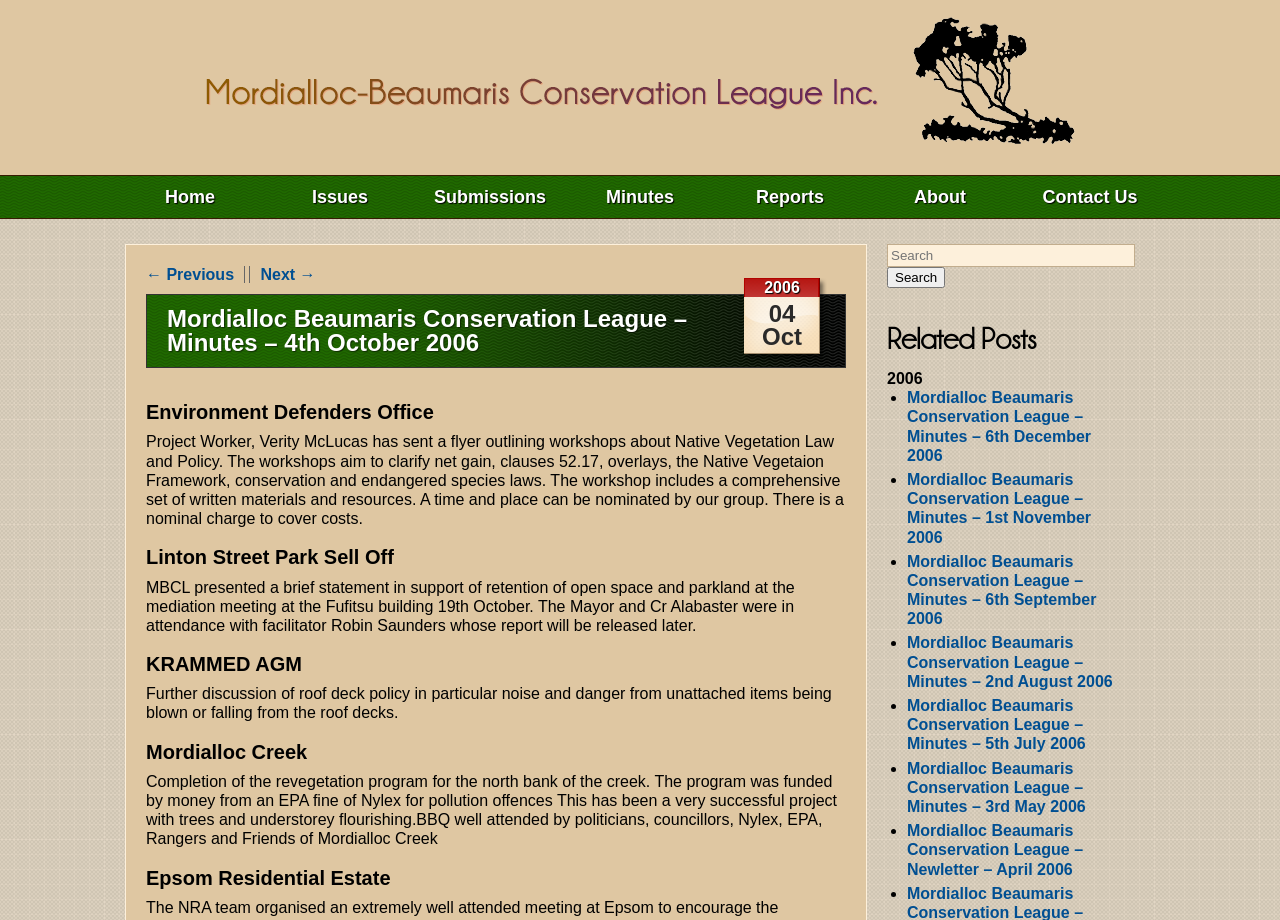Locate the bounding box coordinates of the clickable region to complete the following instruction: "View the 'Minutes – 6th December 2006' page."

[0.709, 0.423, 0.852, 0.504]